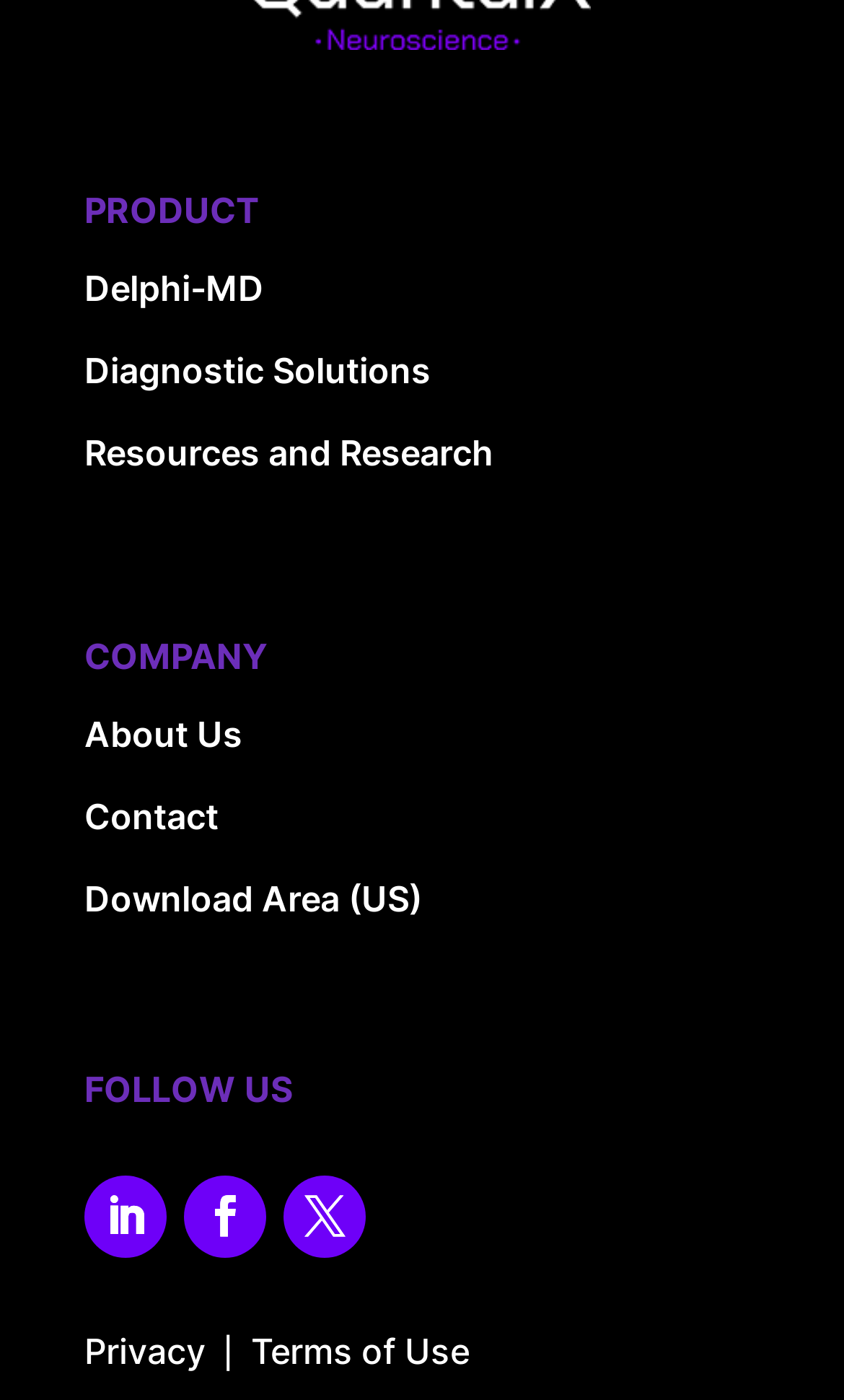How many links are there in the PRODUCT category?
Based on the screenshot, give a detailed explanation to answer the question.

In the PRODUCT category, I found three links: 'Delphi-MD', 'Diagnostic Solutions', and 'Resources and Research'.